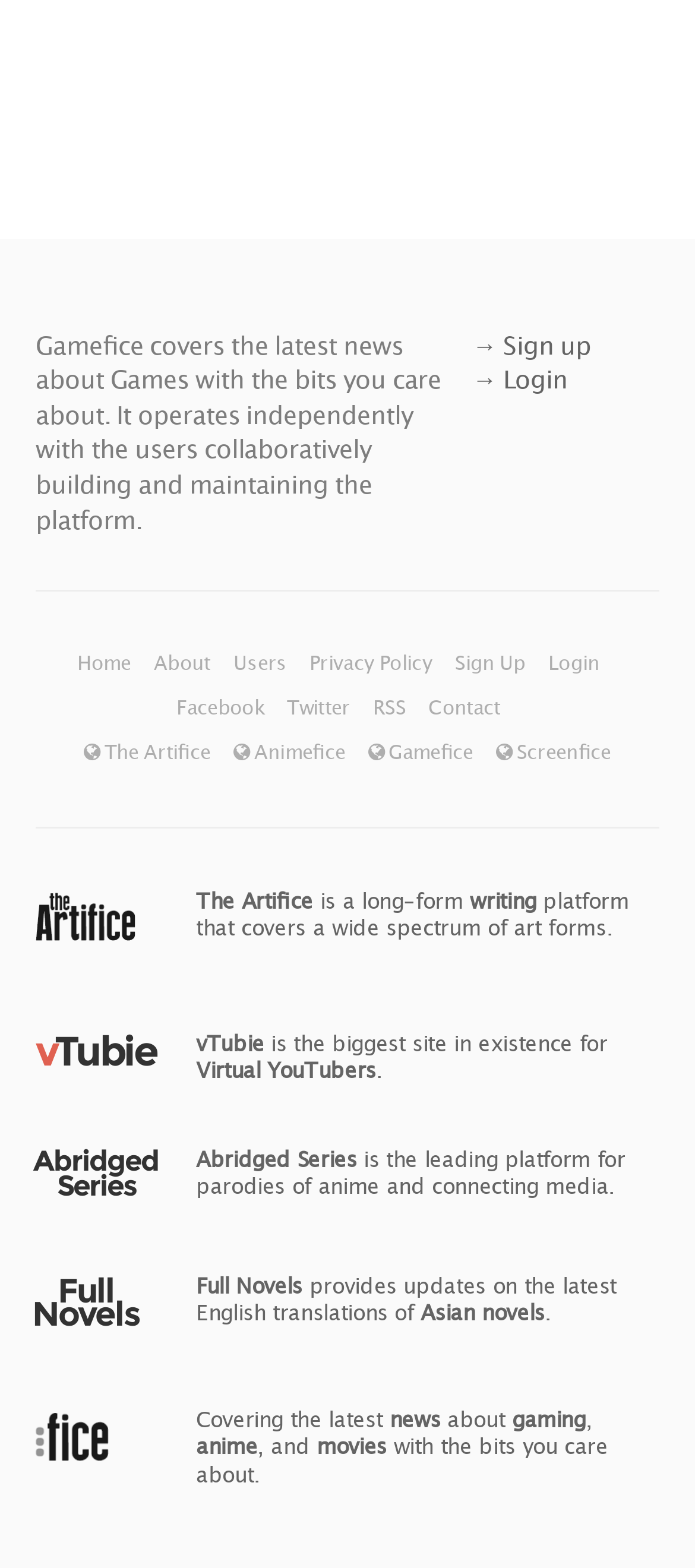Please identify the bounding box coordinates of the element on the webpage that should be clicked to follow this instruction: "Go to Home page". The bounding box coordinates should be given as four float numbers between 0 and 1, formatted as [left, top, right, bottom].

[0.111, 0.415, 0.196, 0.43]